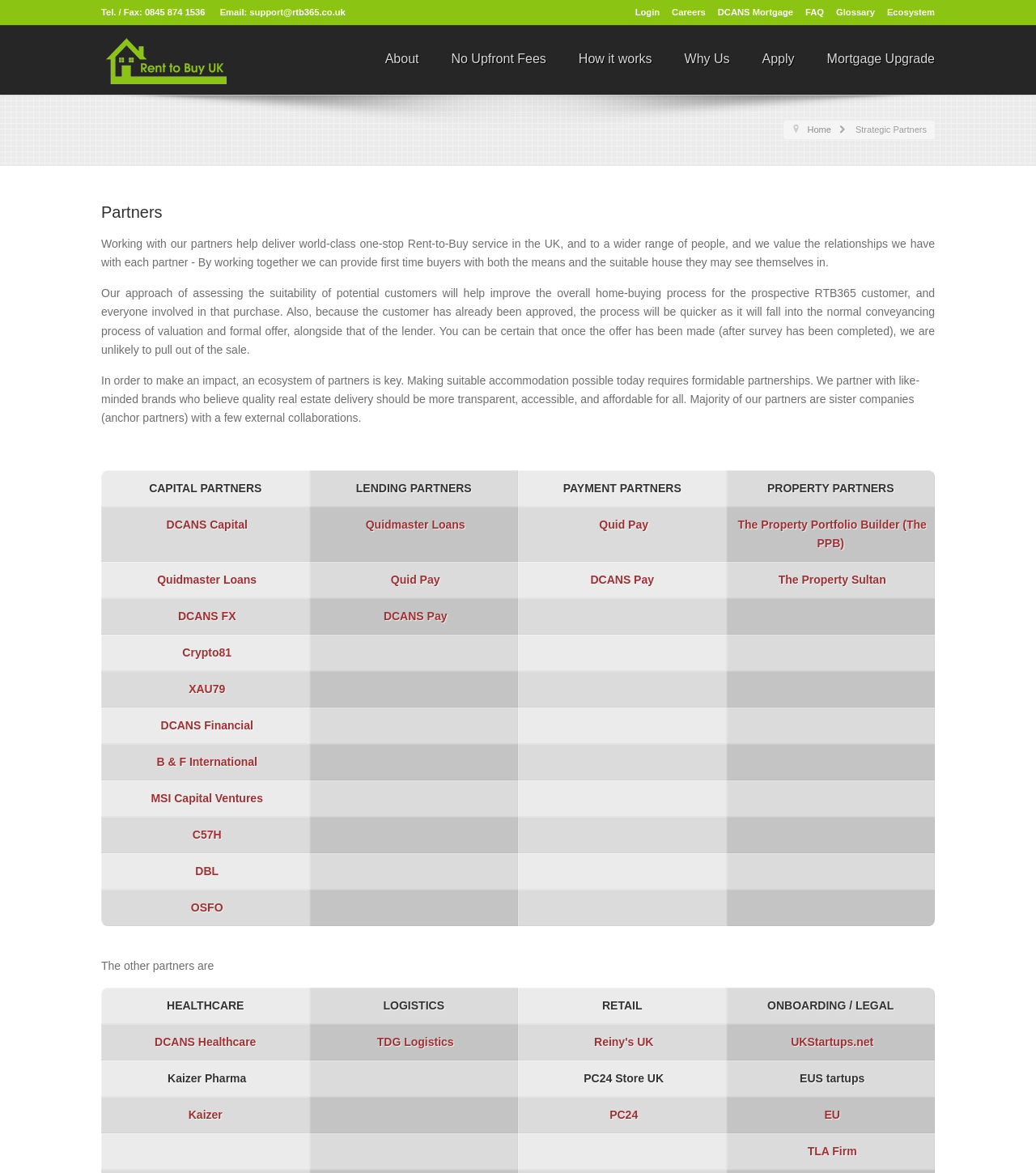Pinpoint the bounding box coordinates of the clickable area necessary to execute the following instruction: "Click on the 'DCANS Capital' link". The coordinates should be given as four float numbers between 0 and 1, namely [left, top, right, bottom].

[0.161, 0.442, 0.239, 0.453]